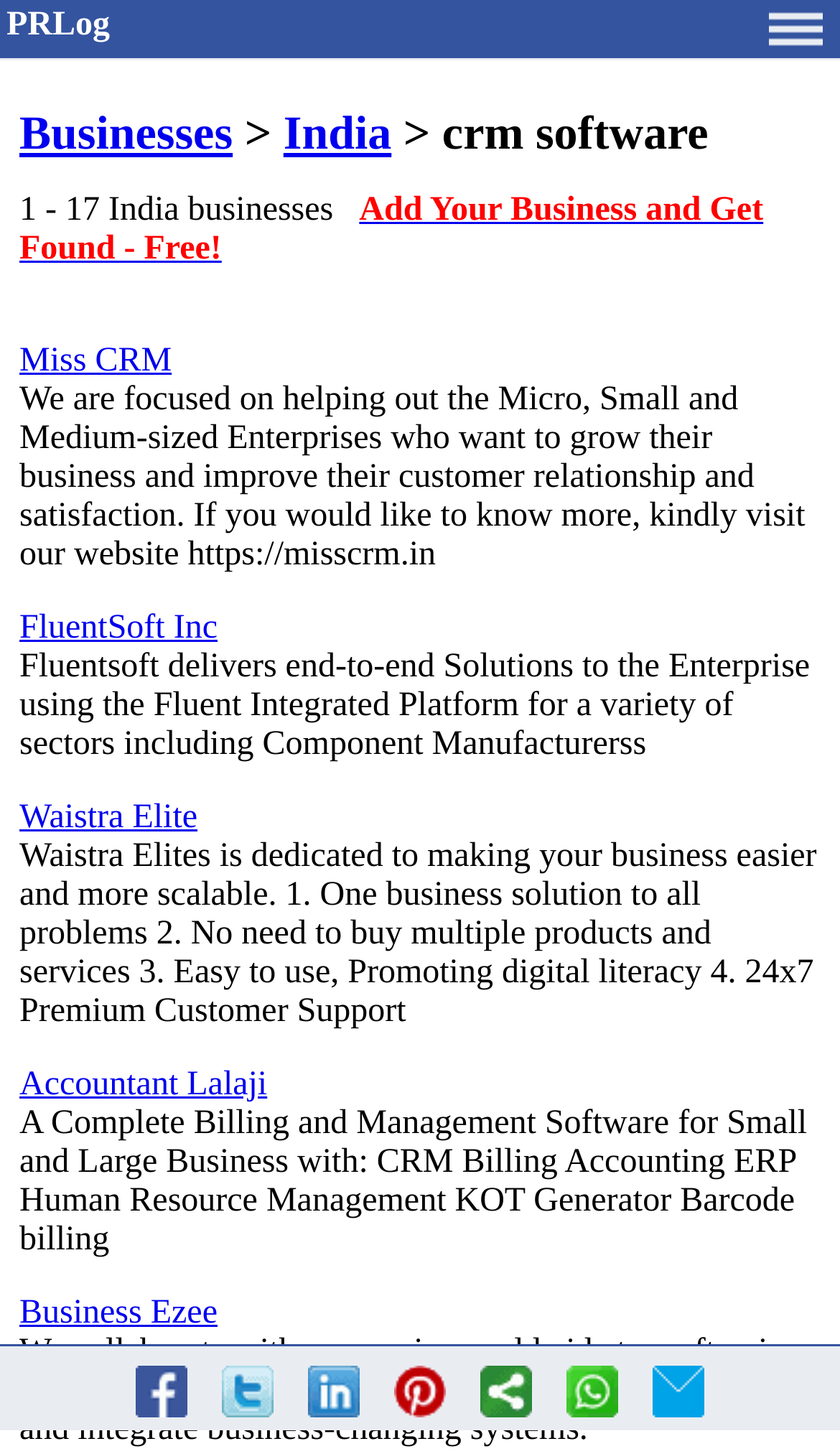How many links are there at the bottom of the page?
Please provide a single word or phrase as the answer based on the screenshot.

7